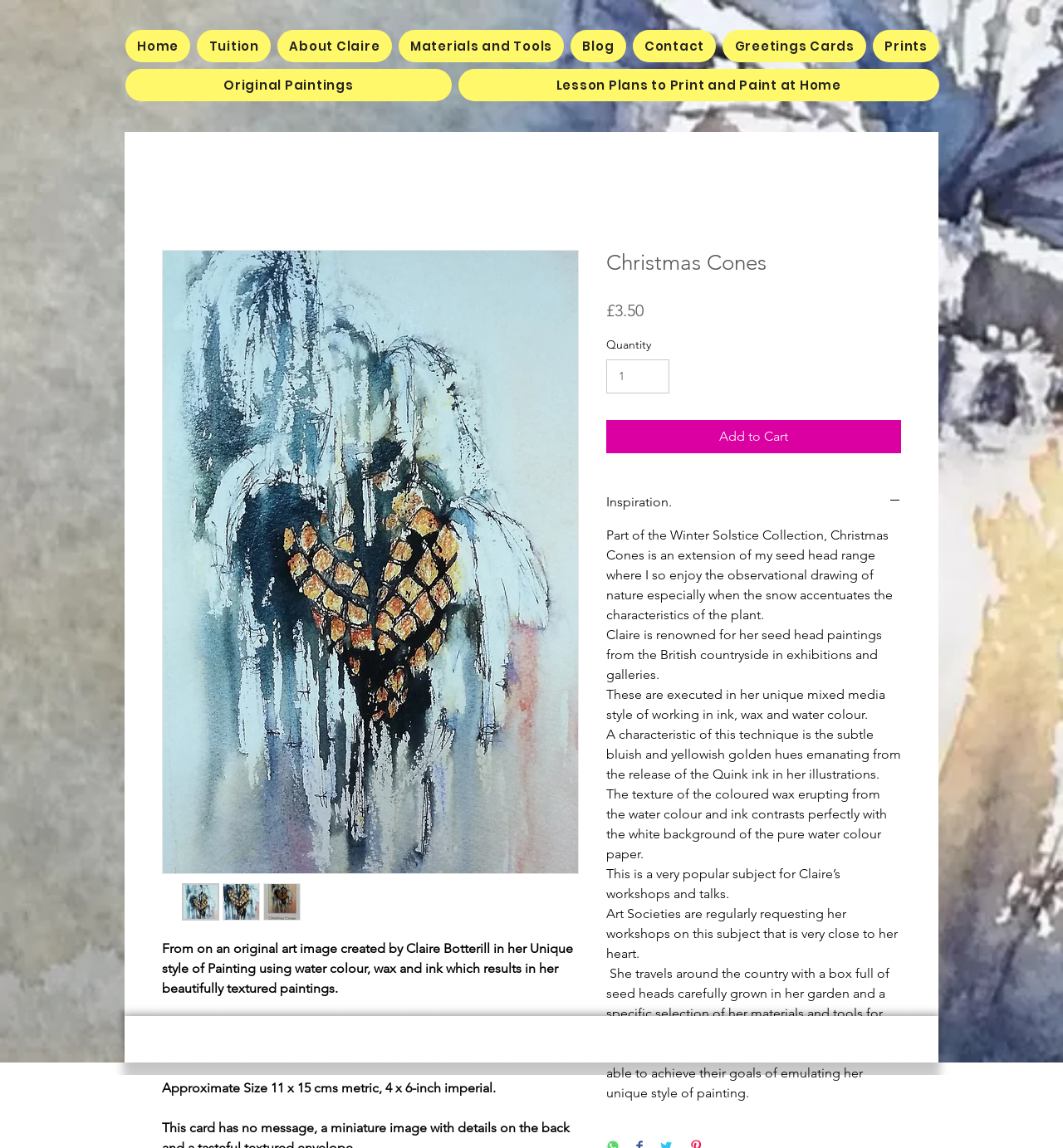Identify the bounding box coordinates for the element you need to click to achieve the following task: "Click the 'Home' link". The coordinates must be four float values ranging from 0 to 1, formatted as [left, top, right, bottom].

[0.118, 0.026, 0.179, 0.054]